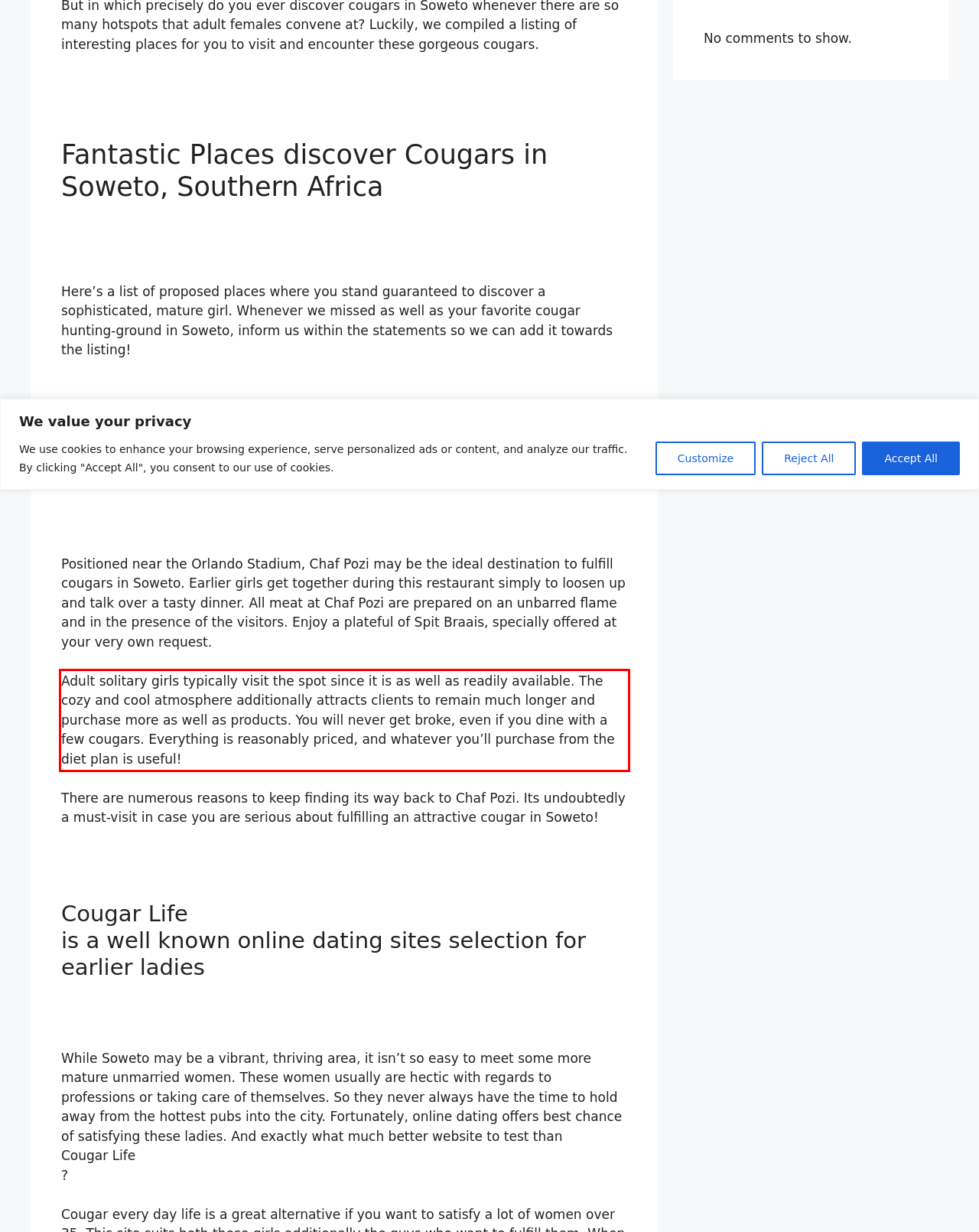Look at the webpage screenshot and recognize the text inside the red bounding box.

Adult solitary girls typically visit the spot since it is as well as readily available. The cozy and cool atmosphere additionally attracts clients to remain much longer and purchase more as well as products. You will never get broke, even if you dine with a few cougars. Everything is reasonably priced, and whatever you’ll purchase from the diet plan is useful!